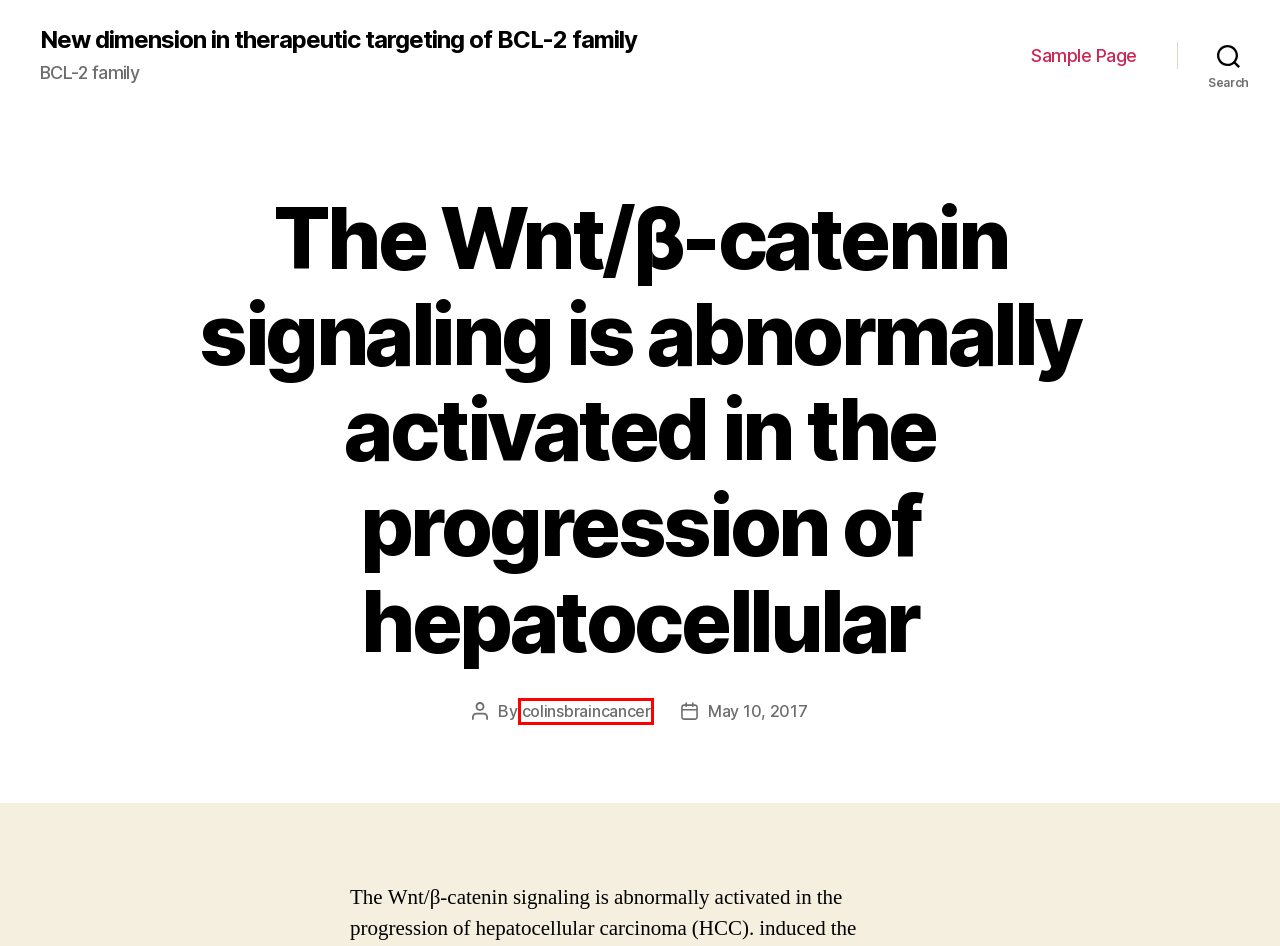Examine the screenshot of a webpage with a red bounding box around a UI element. Select the most accurate webpage description that corresponds to the new page after clicking the highlighted element. Here are the choices:
A. October 2017 – New dimension in therapeutic targeting of BCL-2 family
B. Sample Page – New dimension in therapeutic targeting of BCL-2 family
C. November 2020 – New dimension in therapeutic targeting of BCL-2 family
D. New dimension in therapeutic targeting of BCL-2 family – BCL-2 family
E. February 2018 – New dimension in therapeutic targeting of BCL-2 family
F. DNA Topoisomerase – New dimension in therapeutic targeting of BCL-2 family
G. colinsbraincancer – New dimension in therapeutic targeting of BCL-2 family
H. February 2017 – New dimension in therapeutic targeting of BCL-2 family

G